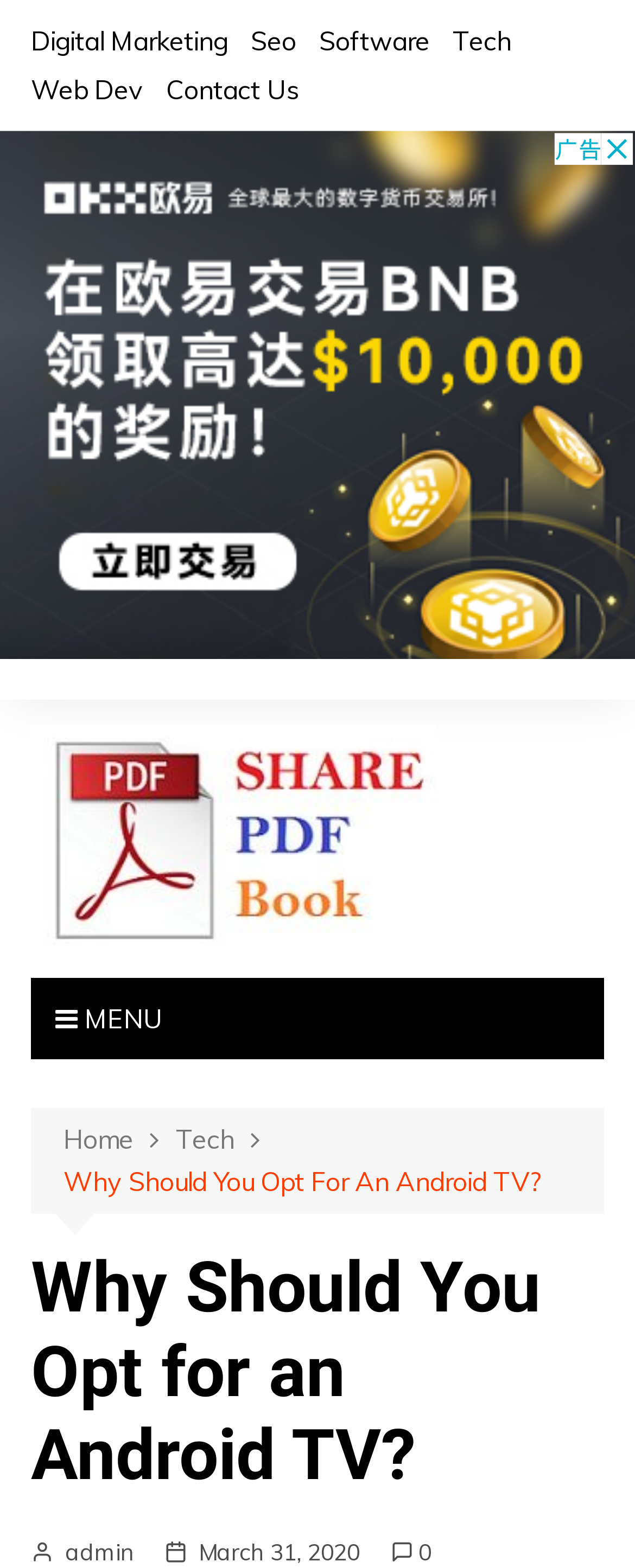Please answer the following question using a single word or phrase: 
Is there a contact page?

Yes